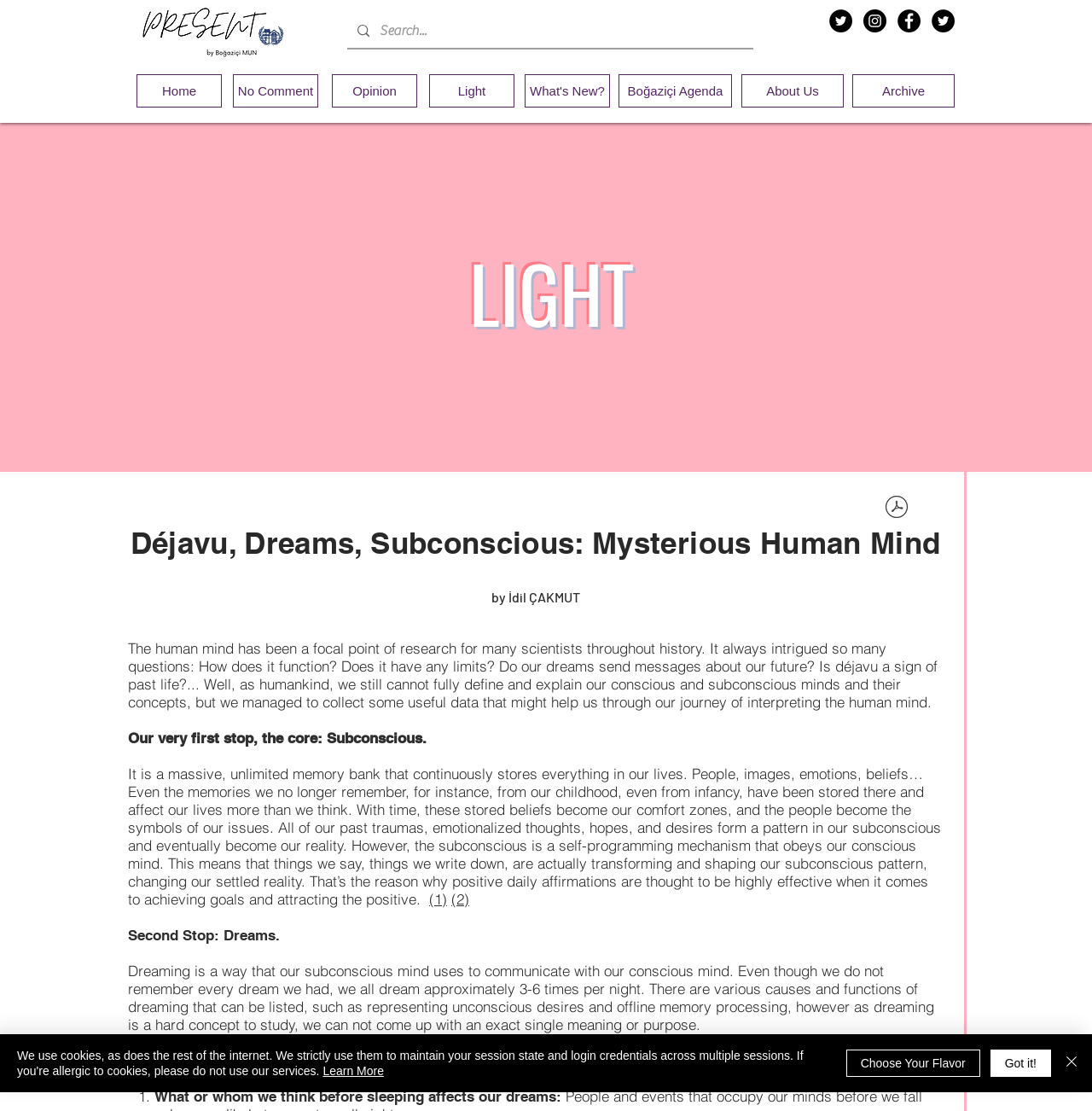What is the main theme of the 'Light' section on the webpage?
From the image, respond with a single word or phrase.

Archive